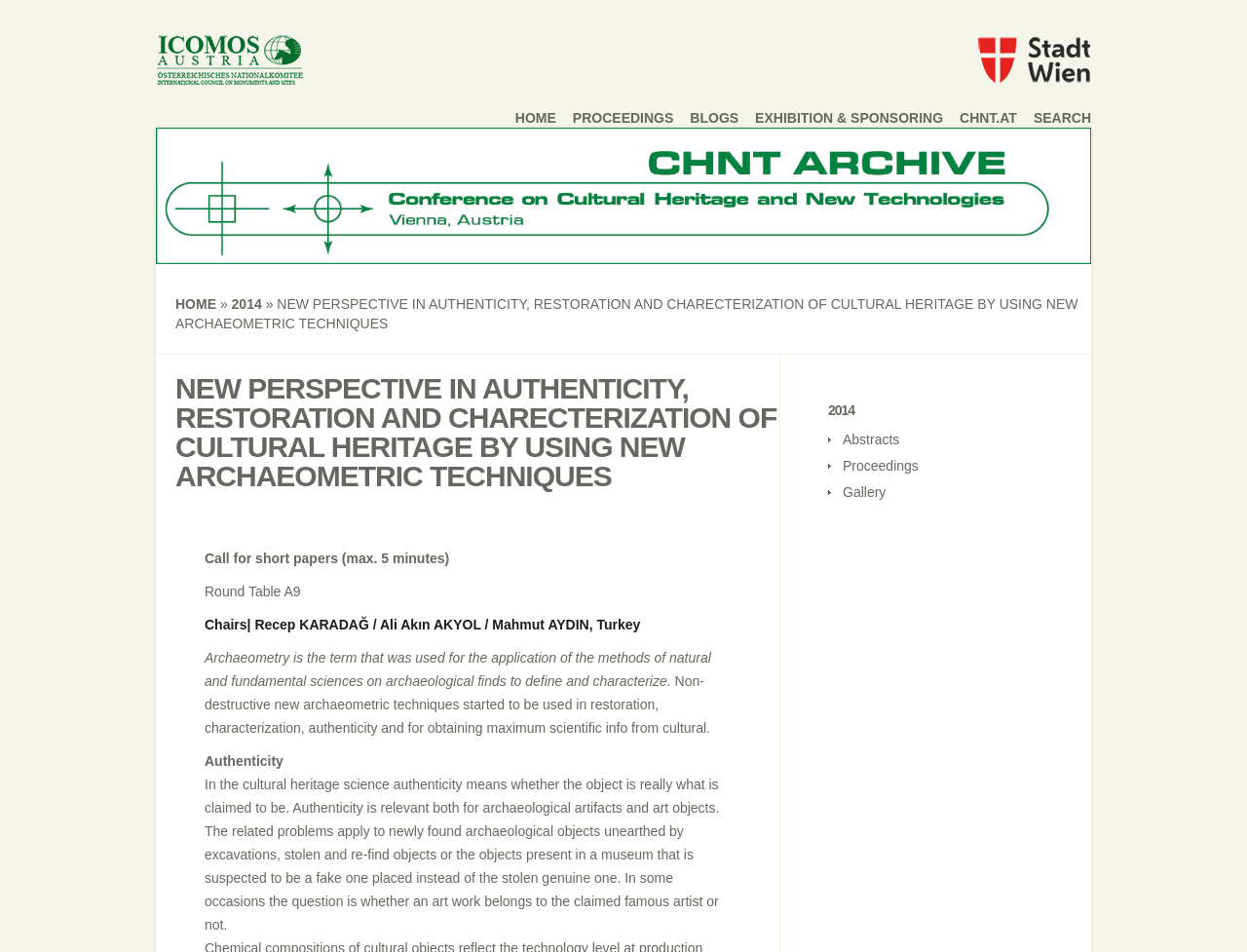Determine the bounding box for the UI element described here: "title="ICOMOS Austria"".

[0.126, 0.082, 0.243, 0.097]